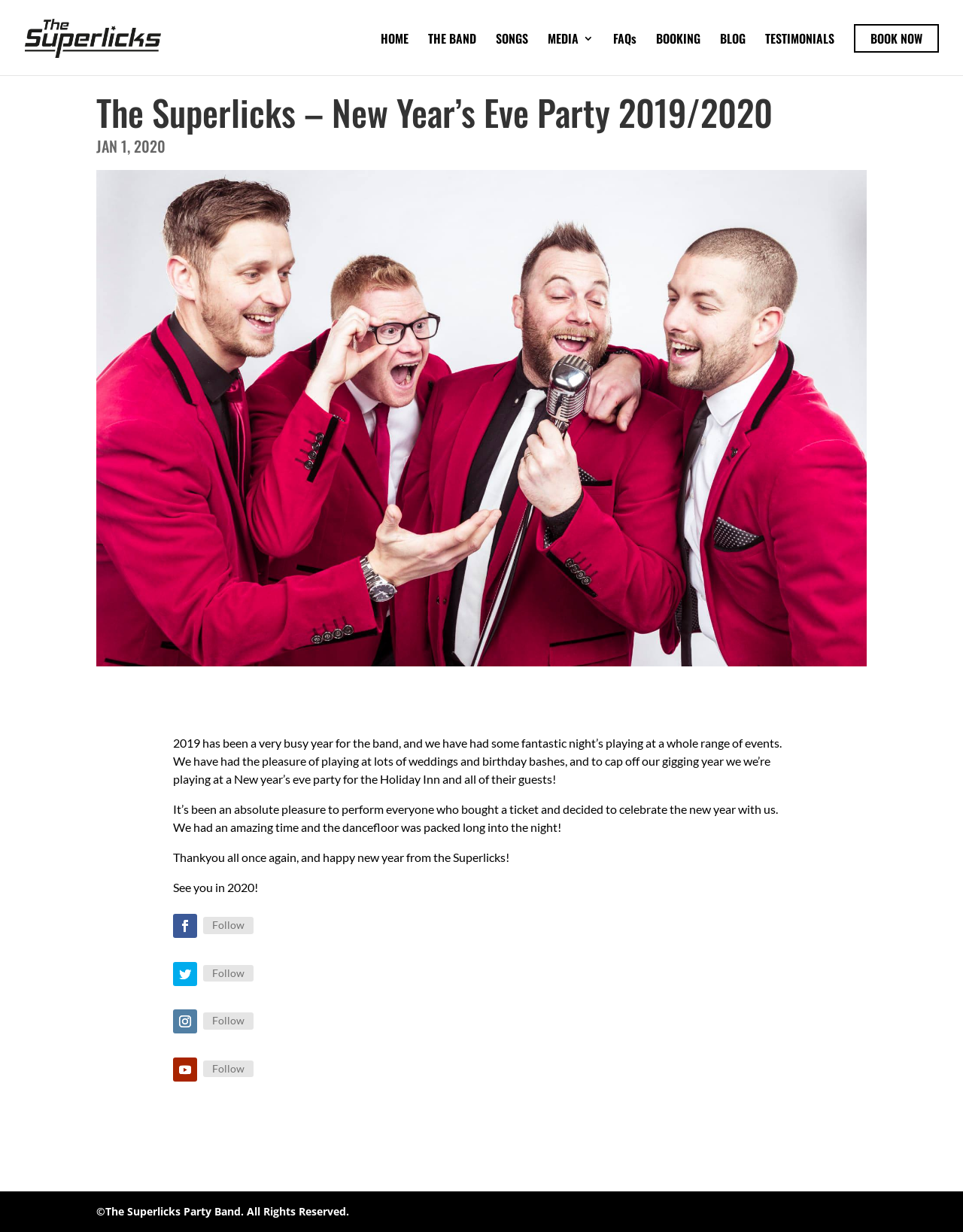Locate and extract the text of the main heading on the webpage.

The Superlicks – New Year’s Eve Party 2019/2020